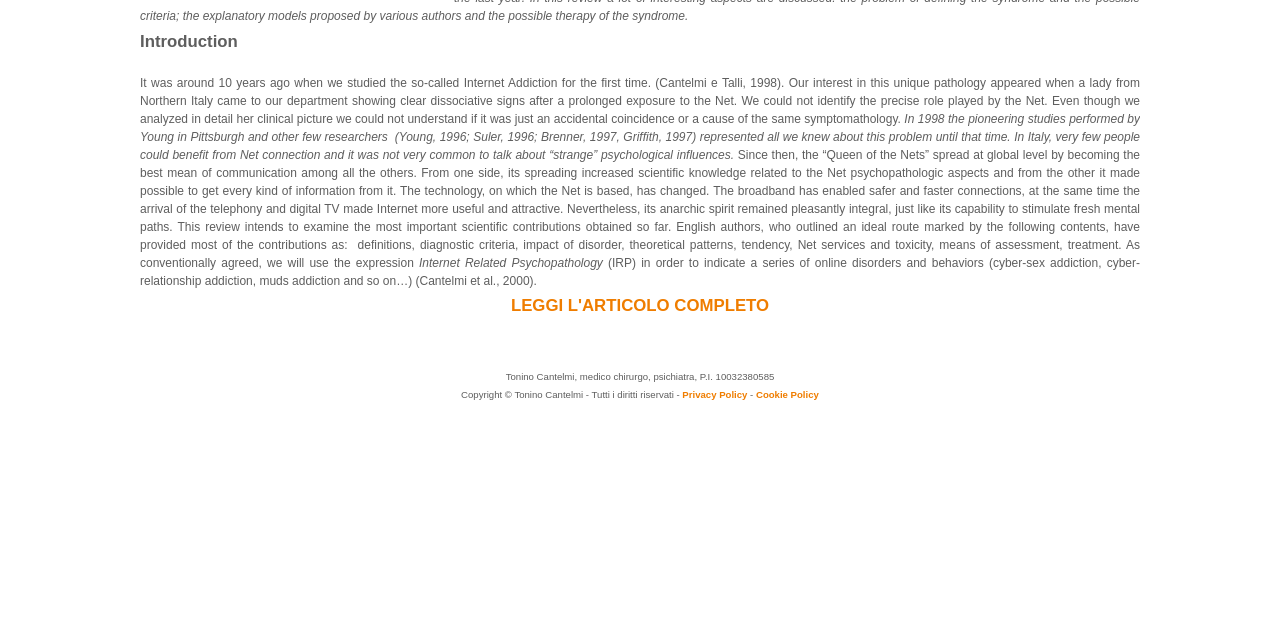Please determine the bounding box coordinates for the UI element described as: "Cookie Policy".

[0.591, 0.608, 0.64, 0.625]